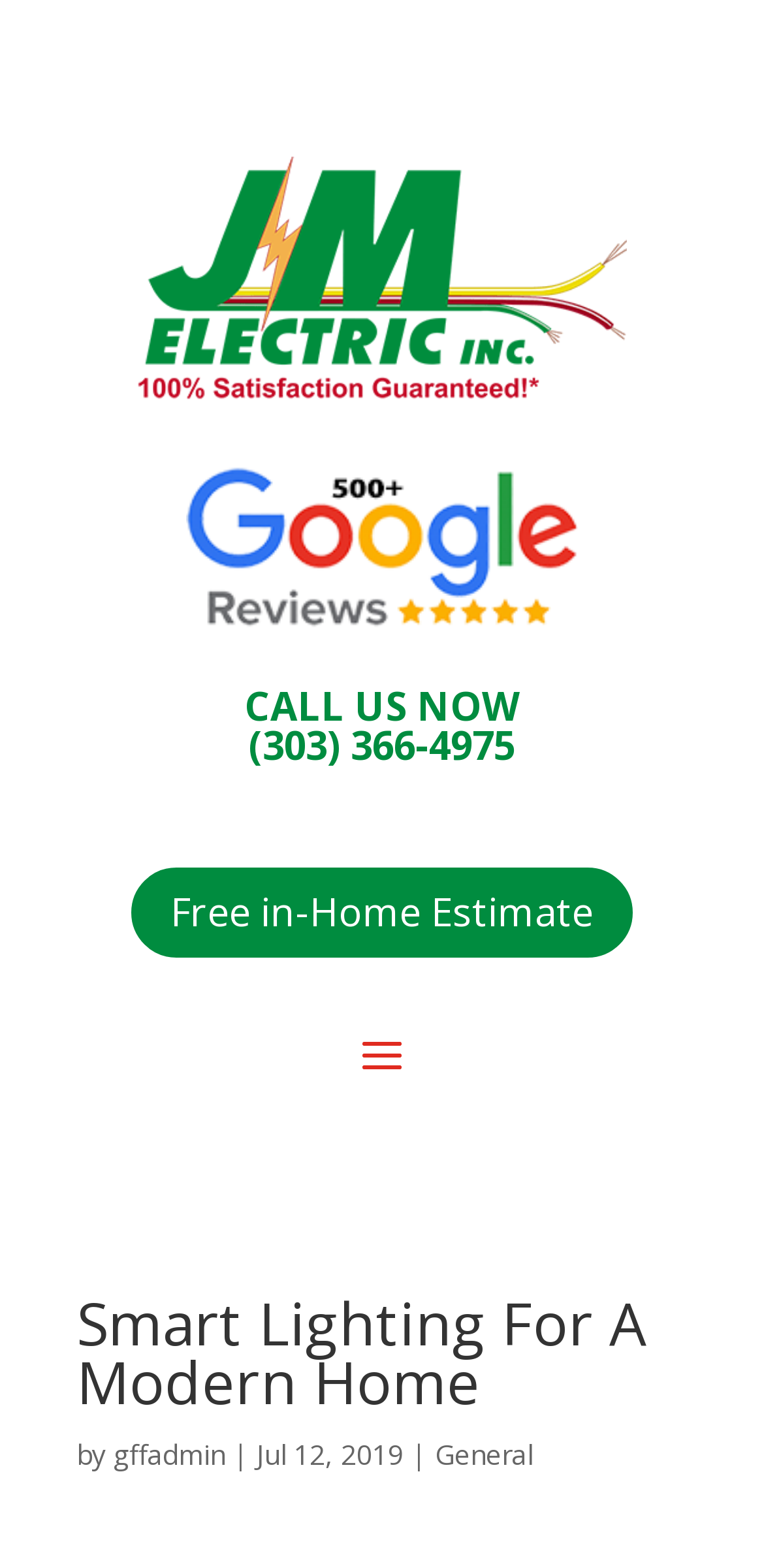Determine the webpage's heading and output its text content.

Smart Lighting For A Modern Home